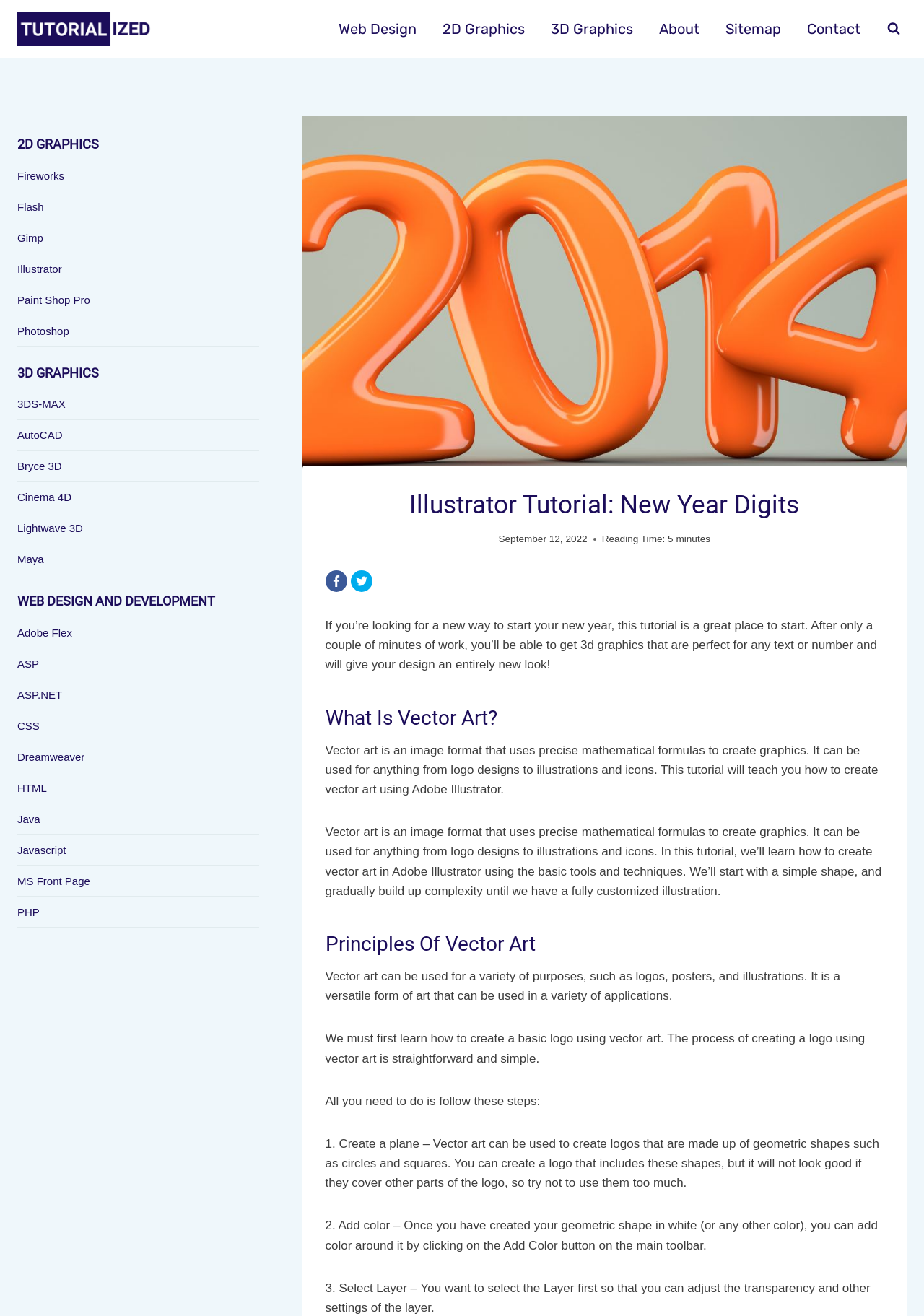Determine the bounding box coordinates for the UI element with the following description: "MS Front Page". The coordinates should be four float numbers between 0 and 1, represented as [left, top, right, bottom].

[0.019, 0.658, 0.28, 0.681]